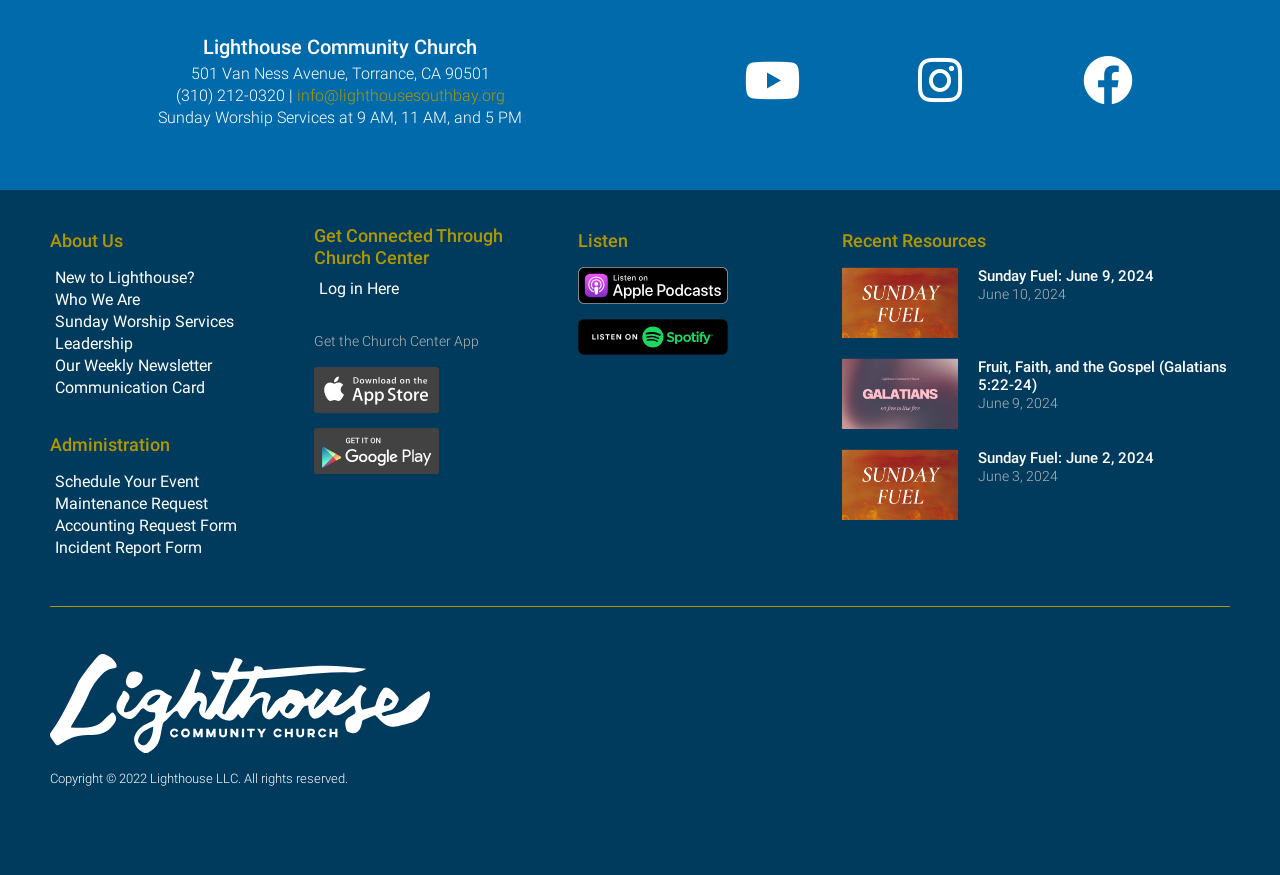Please provide a comprehensive answer to the question based on the screenshot: What are the worship service times on Sundays?

I found the worship service times by looking at the StaticText element with the text 'Sunday Worship Services at 9 AM, 11 AM, and 5 PM' which is located at the top of the webpage, below the address.